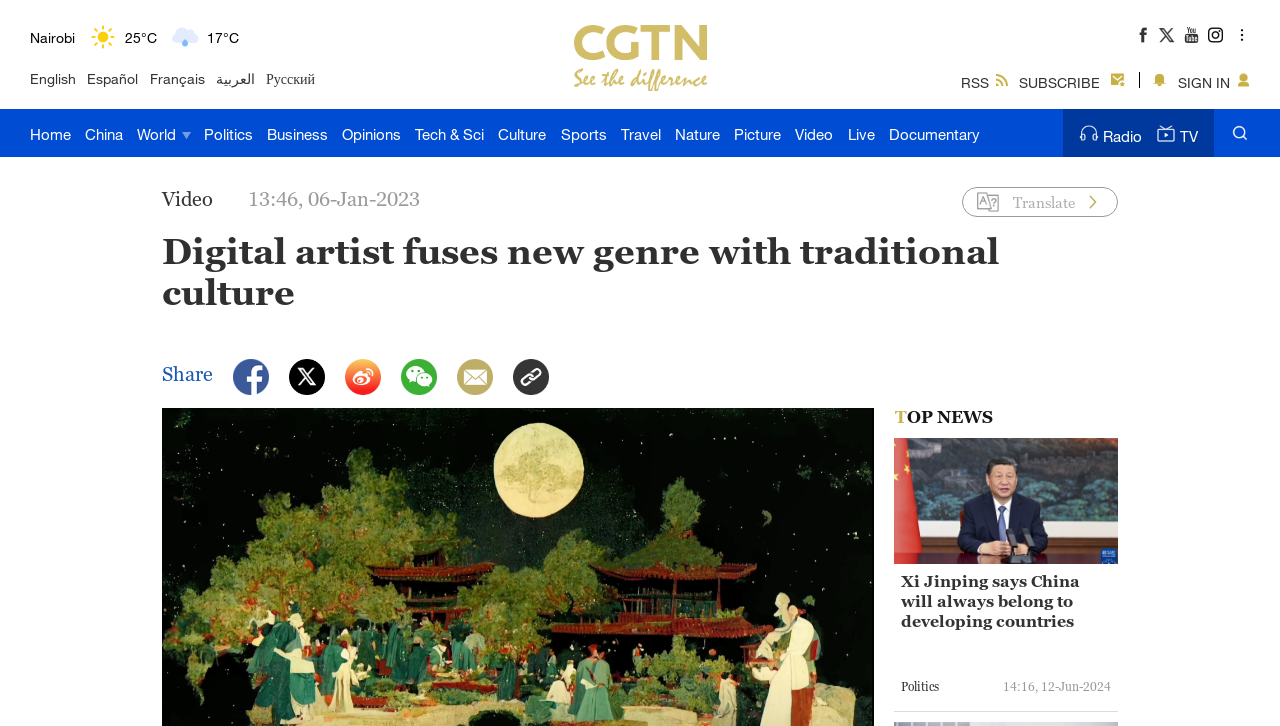Determine the bounding box coordinates of the clickable region to follow the instruction: "Subscribe to the RSS feed".

[0.747, 0.089, 0.788, 0.131]